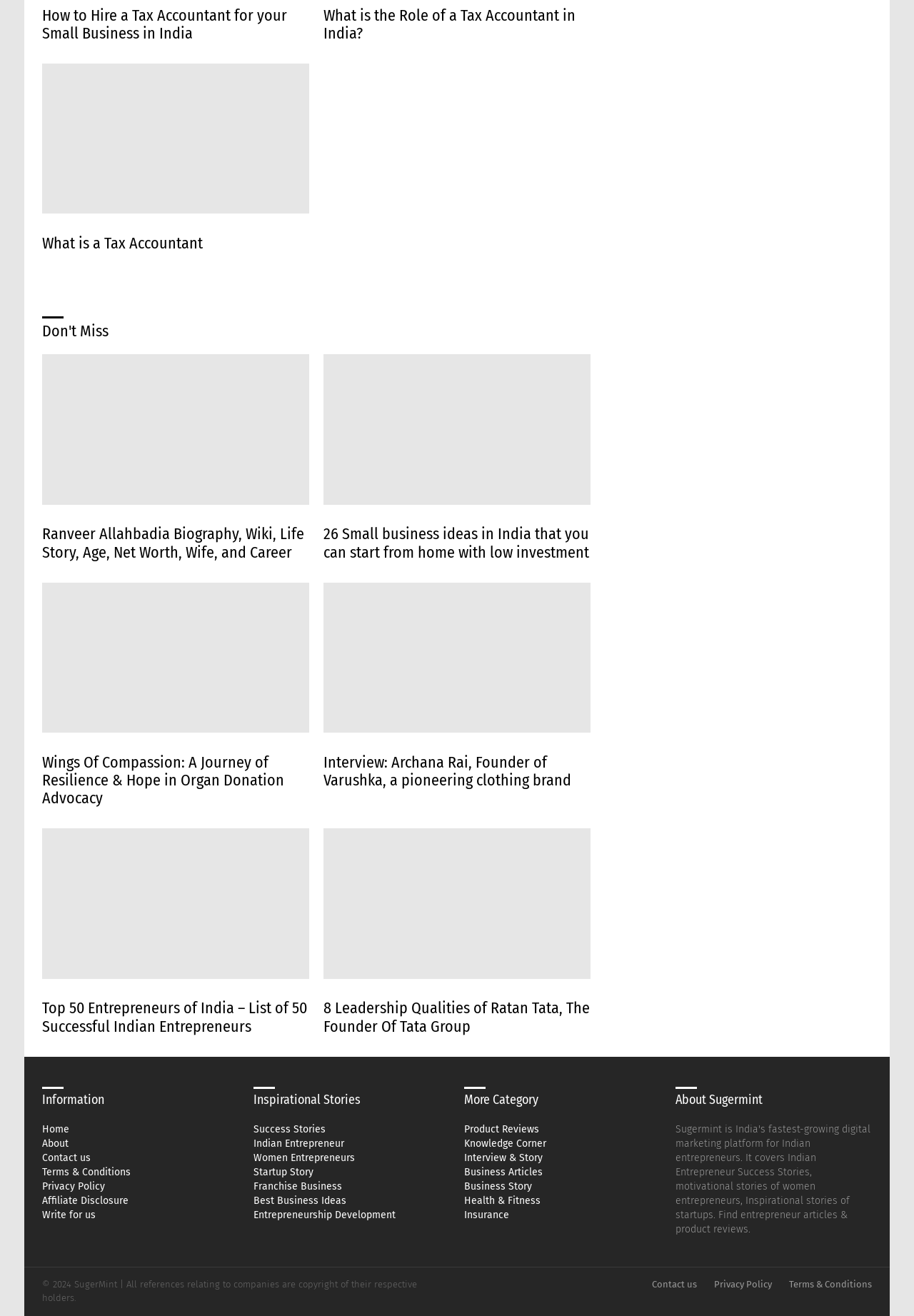Find the bounding box coordinates of the element to click in order to complete this instruction: "Read about 'What is a Tax Accountant'". The bounding box coordinates must be four float numbers between 0 and 1, denoted as [left, top, right, bottom].

[0.046, 0.169, 0.338, 0.192]